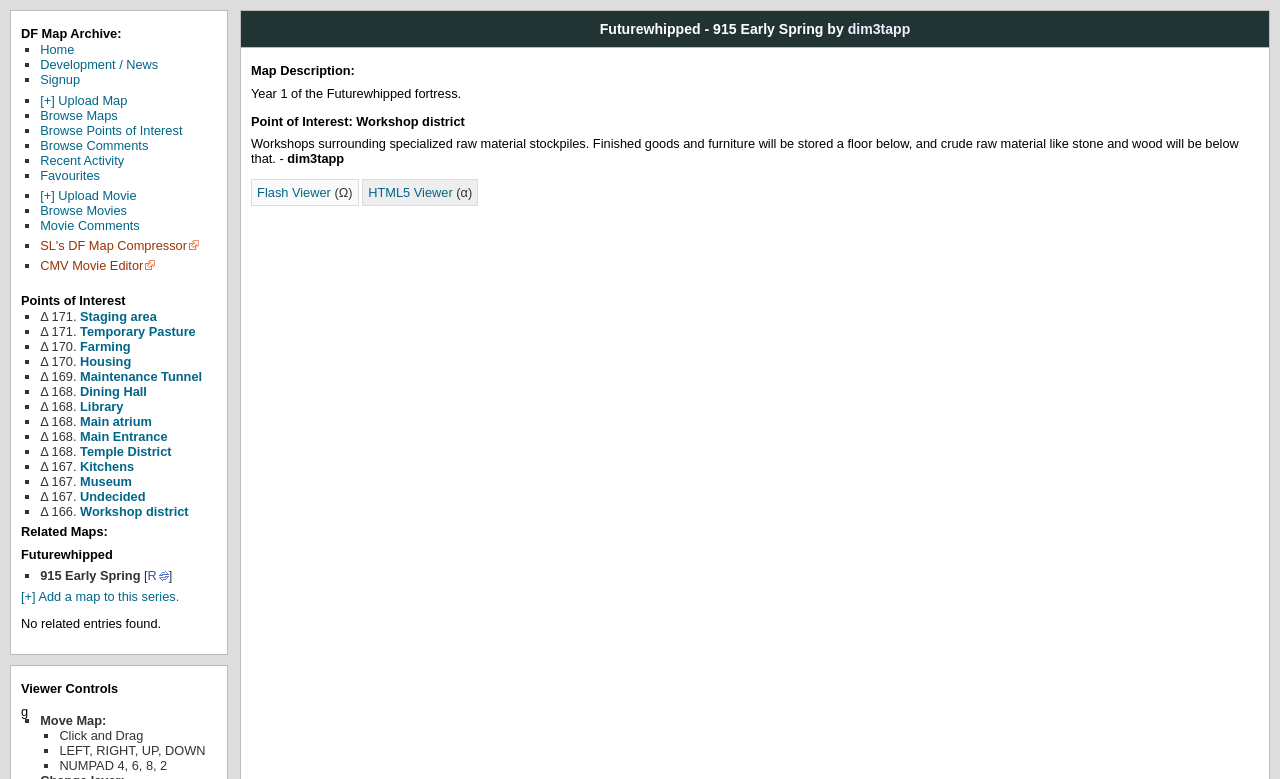What is the name of the map creator?
Provide an in-depth answer to the question, covering all aspects.

The map creator's name is mentioned in the heading 'Futurewhipped - 915 Early Spring by dim3tapp' and also in the StaticText 'dim3tapp' under the heading 'Point of Interest: Workshop district'.